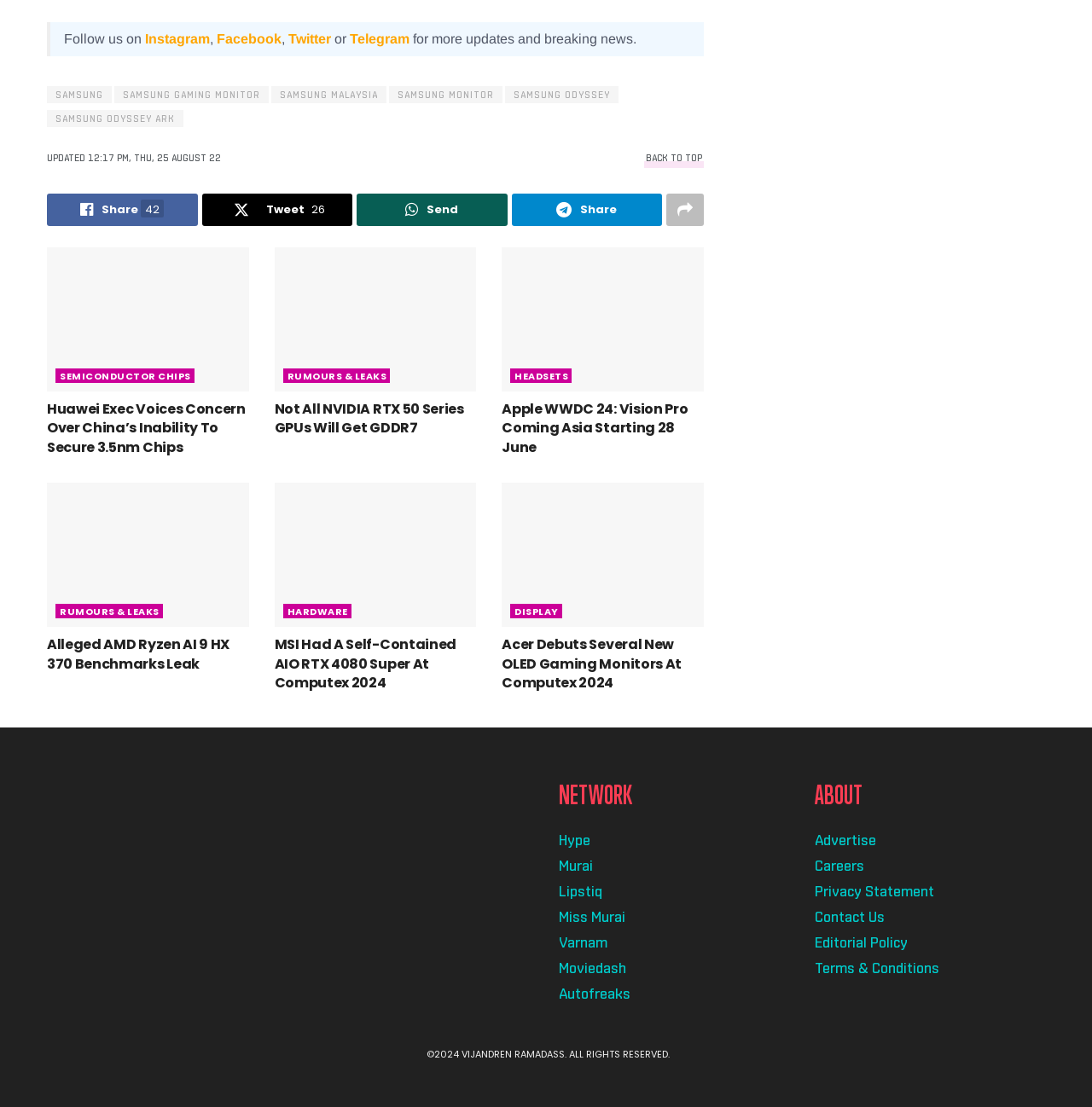Can you show the bounding box coordinates of the region to click on to complete the task described in the instruction: "Share this article on Twitter"?

[0.185, 0.175, 0.323, 0.204]